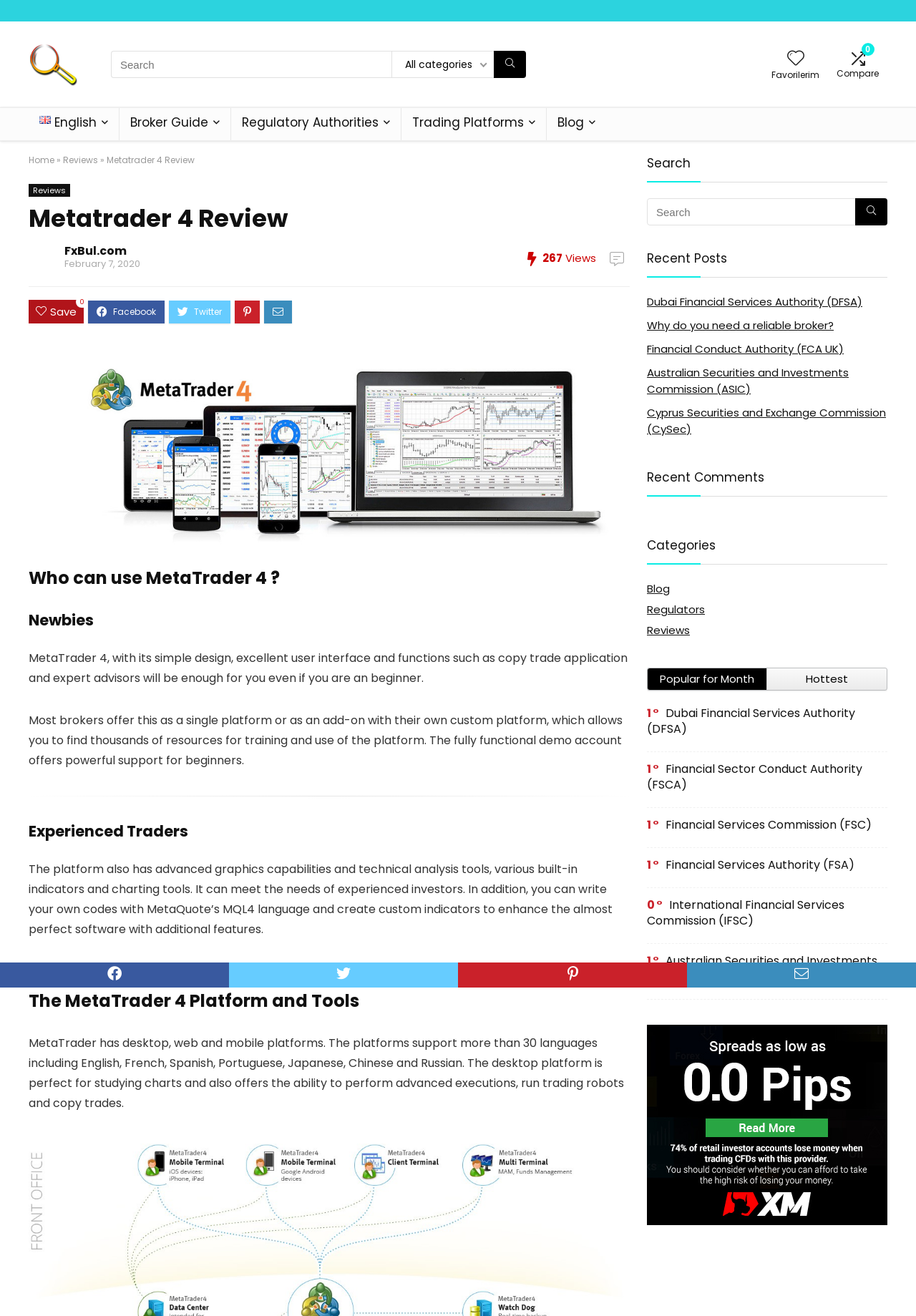Identify the bounding box coordinates of the region that should be clicked to execute the following instruction: "Go to the next review".

[0.969, 0.642, 1.0, 0.696]